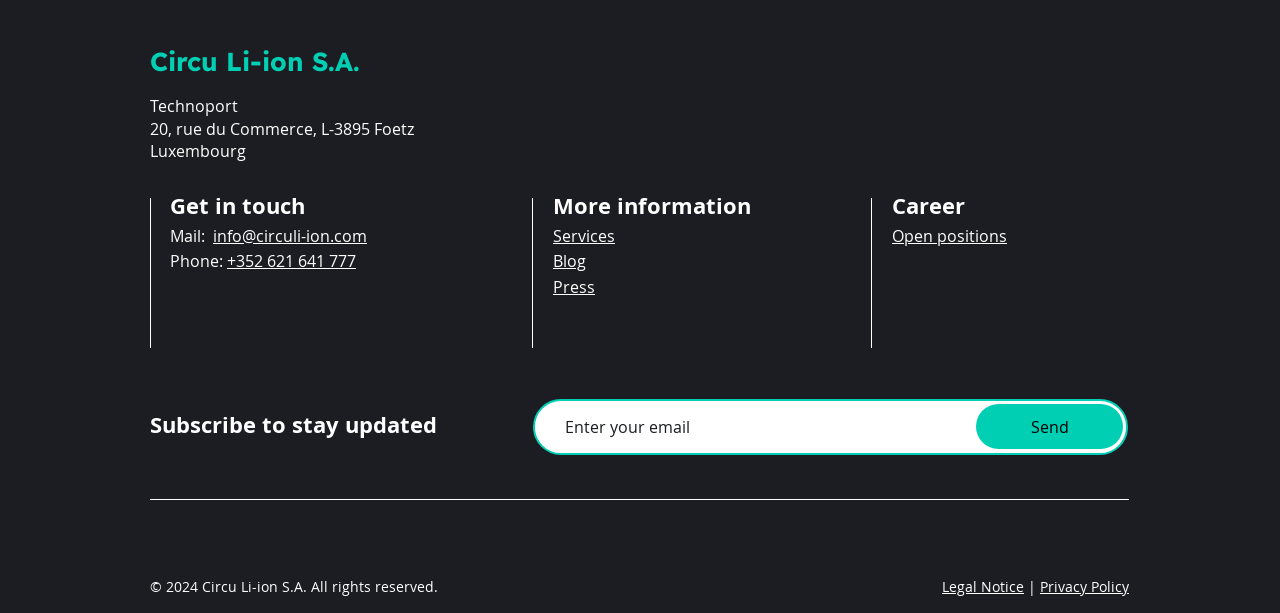Please identify the bounding box coordinates of the region to click in order to complete the given instruction: "Subscribe to stay updated". The coordinates should be four float numbers between 0 and 1, i.e., [left, top, right, bottom].

[0.416, 0.652, 0.881, 0.743]